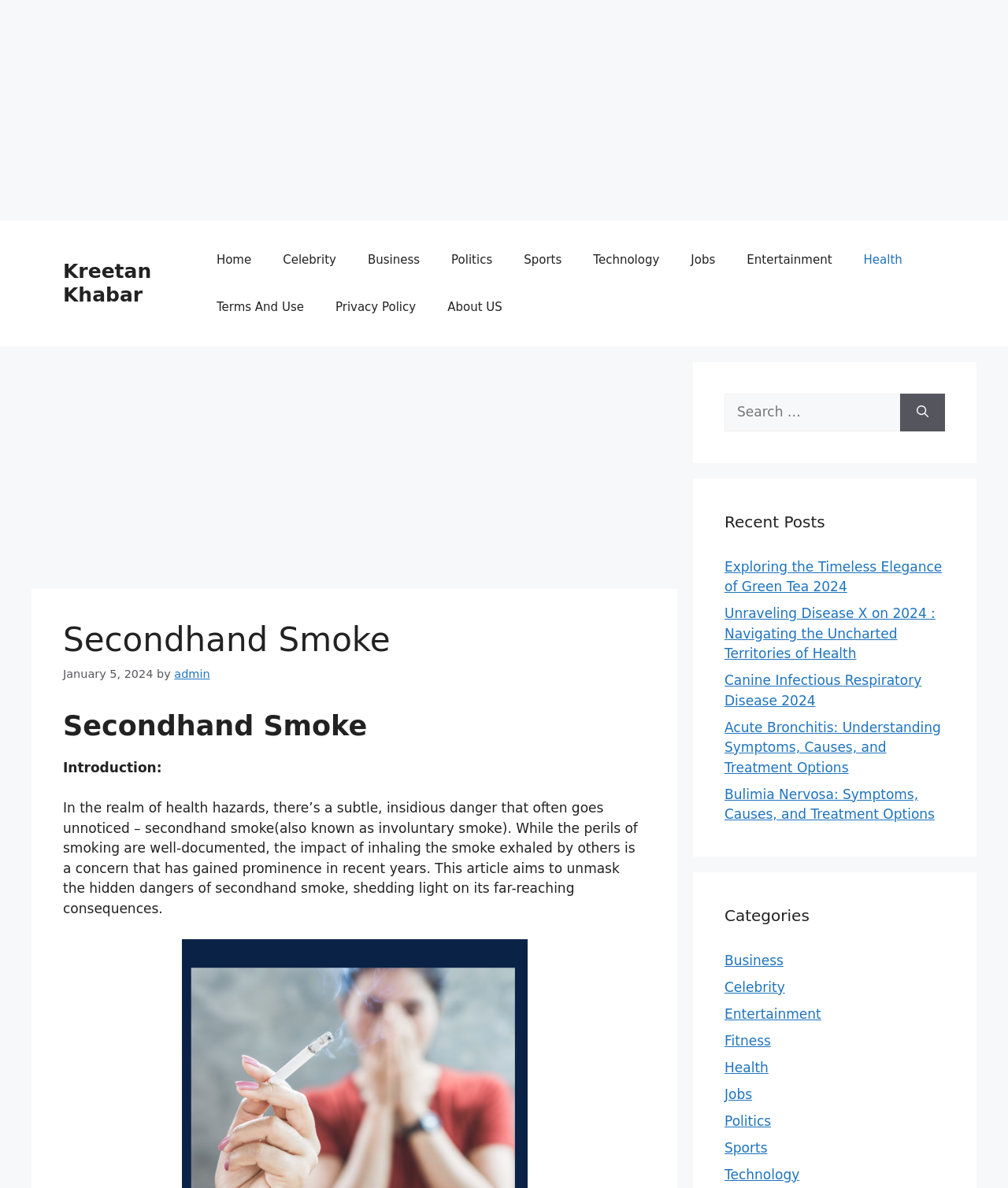Please identify the bounding box coordinates of the element on the webpage that should be clicked to follow this instruction: "Visit the Home page". The bounding box coordinates should be given as four float numbers between 0 and 1, formatted as [left, top, right, bottom].

[0.199, 0.199, 0.265, 0.239]